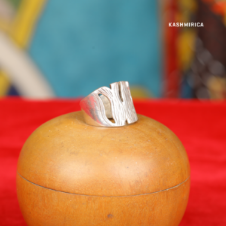Answer the question below using just one word or a short phrase: 
What is the name of the collection?

Kashmirika